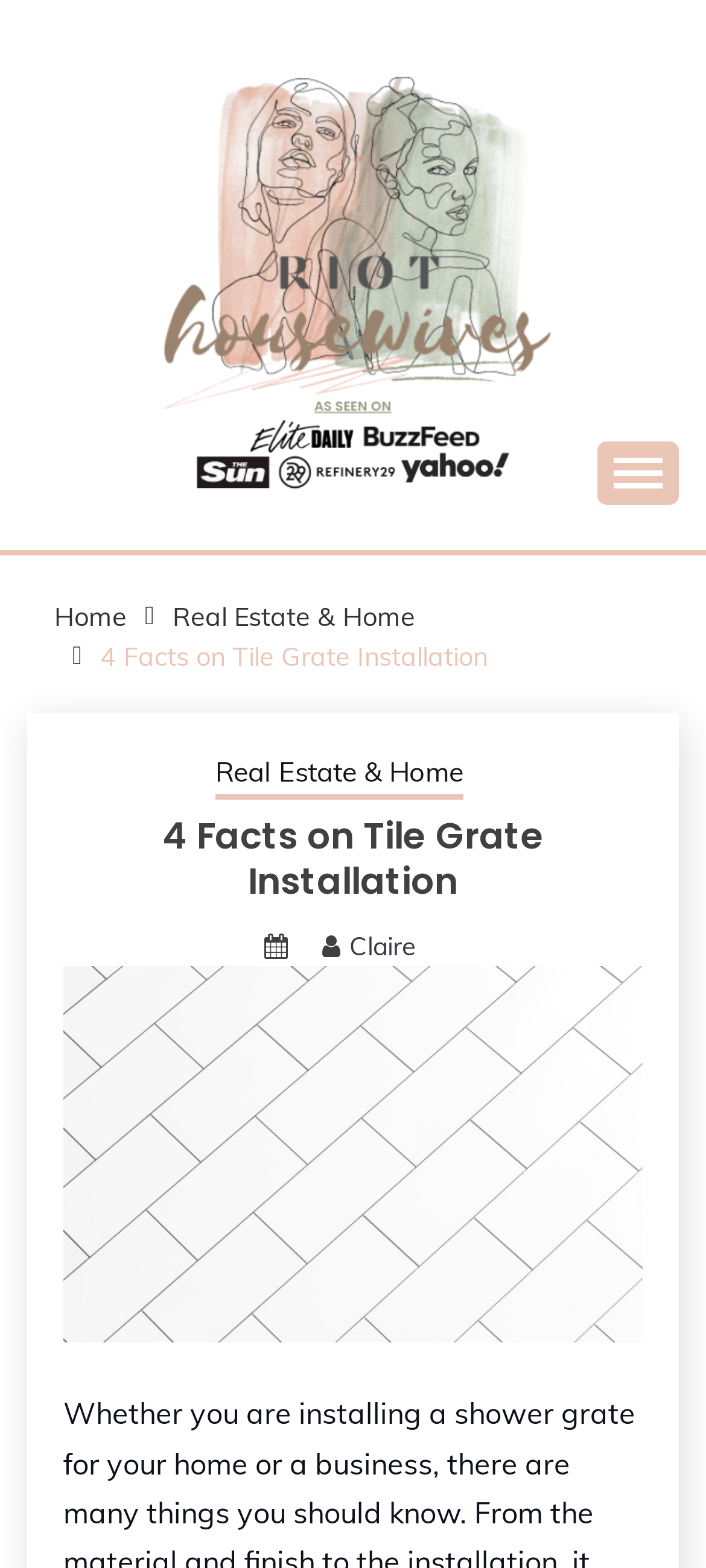Please determine the bounding box coordinates of the section I need to click to accomplish this instruction: "visit Real Estate & Home category".

[0.244, 0.383, 0.588, 0.404]